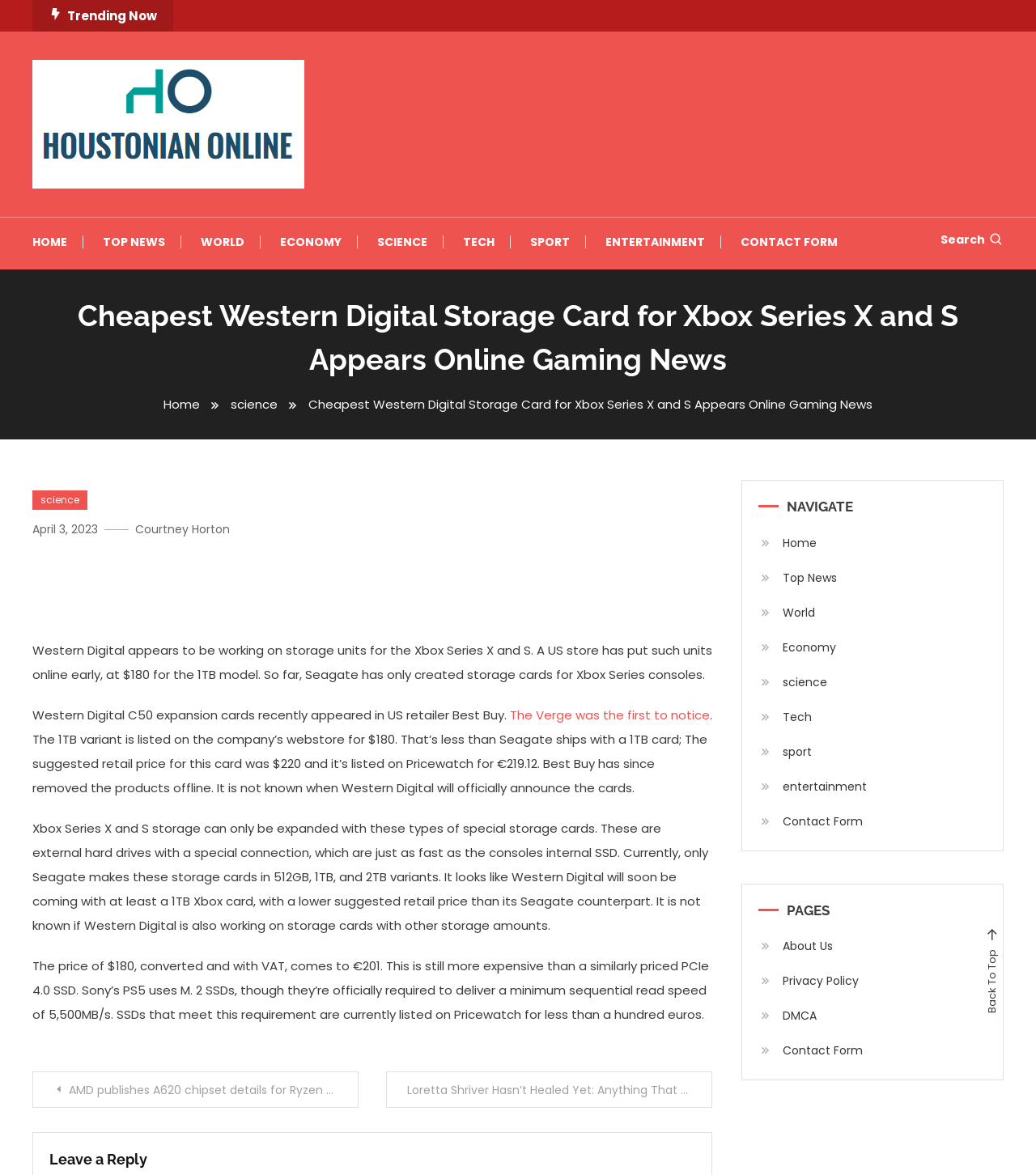Specify the bounding box coordinates of the area that needs to be clicked to achieve the following instruction: "Read the article posted by Courtney Horton".

[0.13, 0.444, 0.222, 0.458]